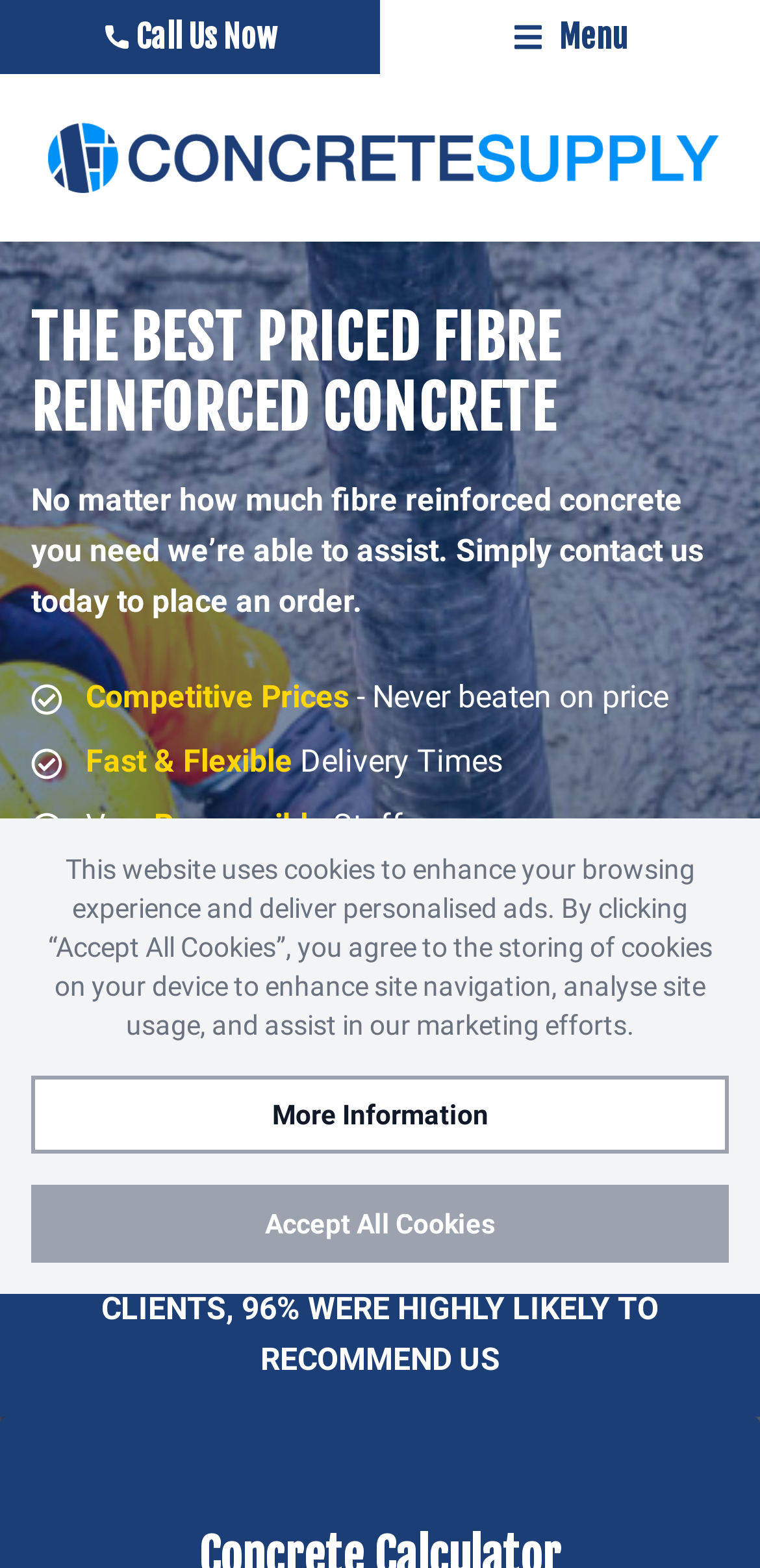Can you find and provide the title of the webpage?

Fibre Reinforced Concrete for any project